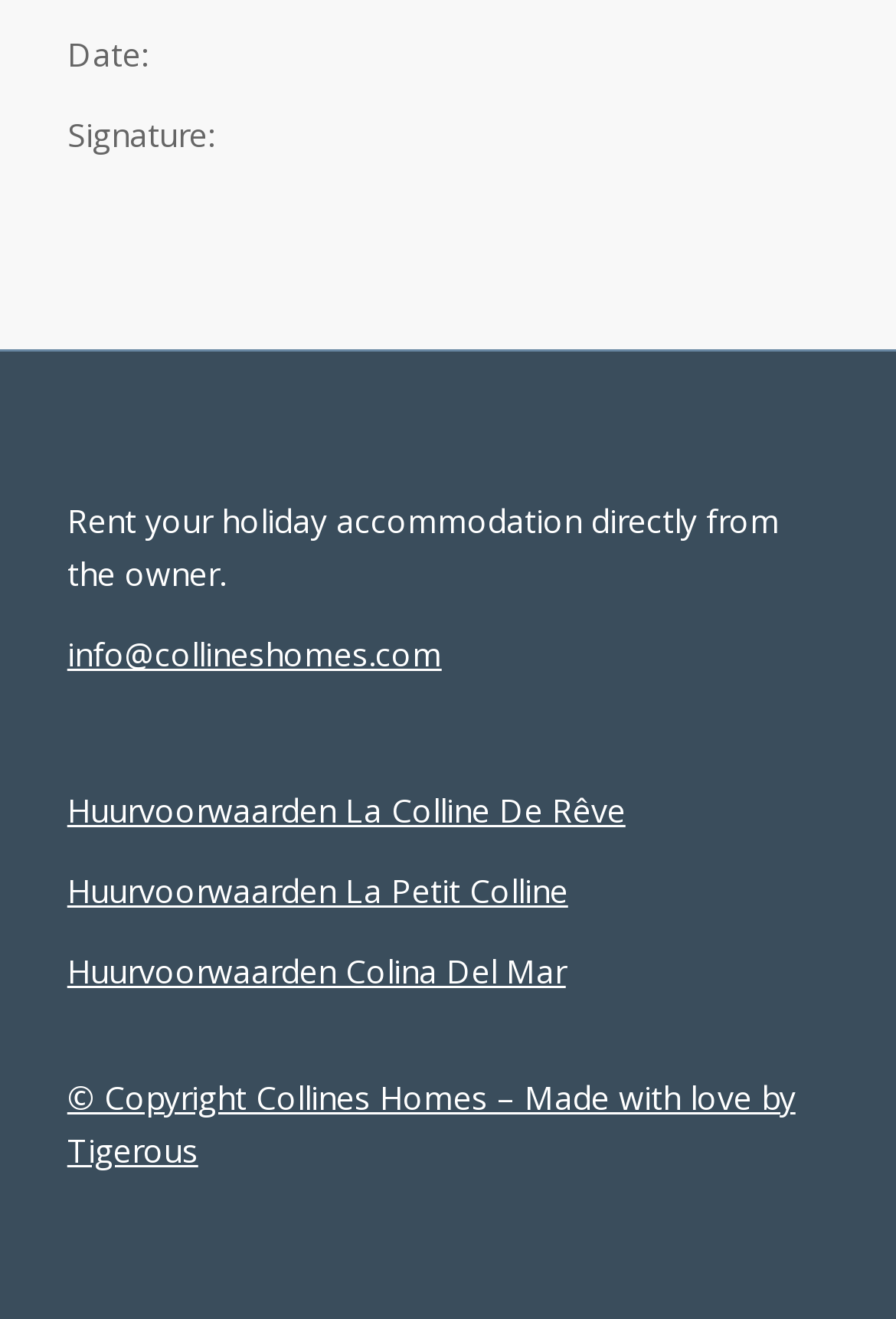Find the bounding box of the UI element described as: "info@collineshomes.com". The bounding box coordinates should be given as four float values between 0 and 1, i.e., [left, top, right, bottom].

[0.075, 0.48, 0.493, 0.513]